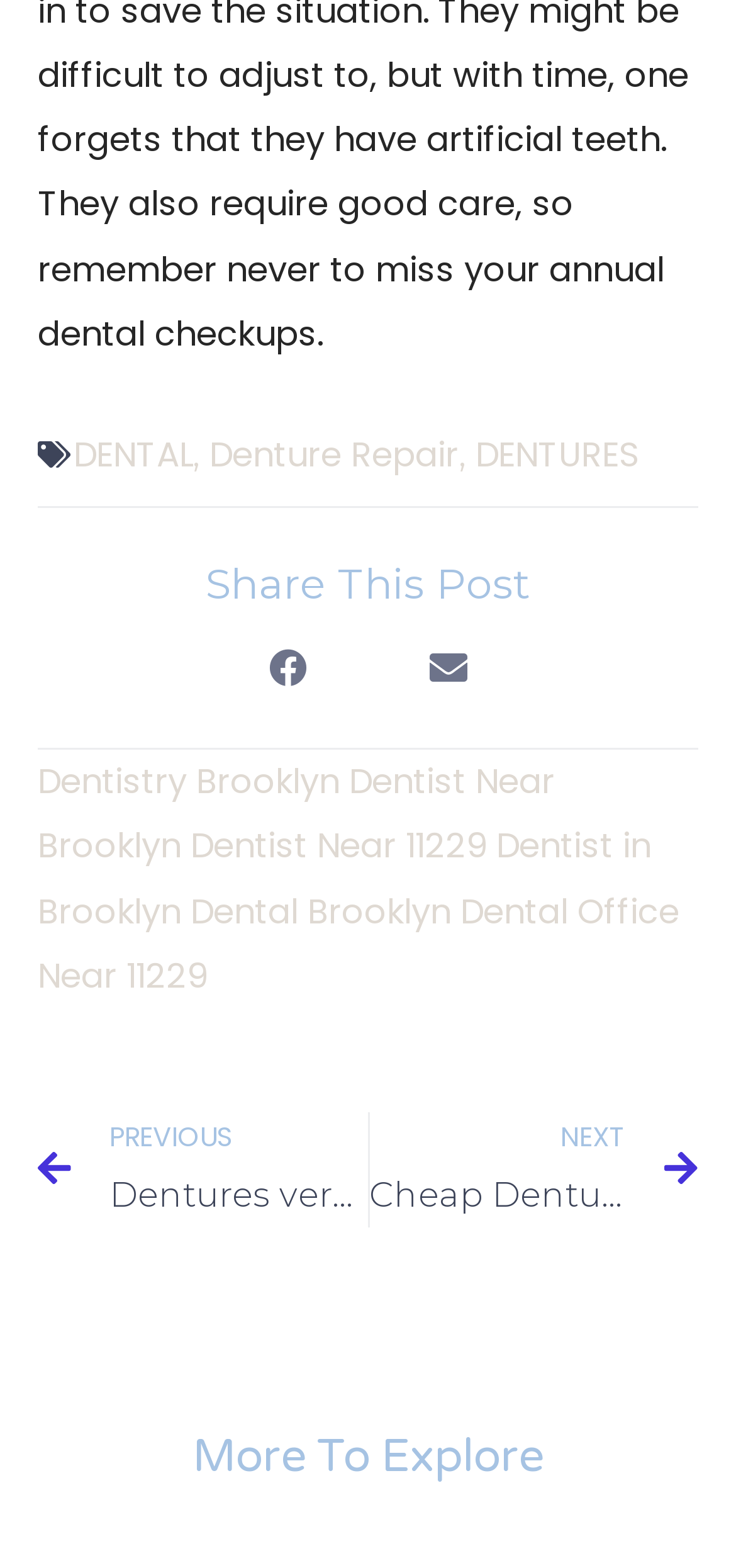What is the first link on the top?
Please provide a single word or phrase answer based on the image.

DENTAL